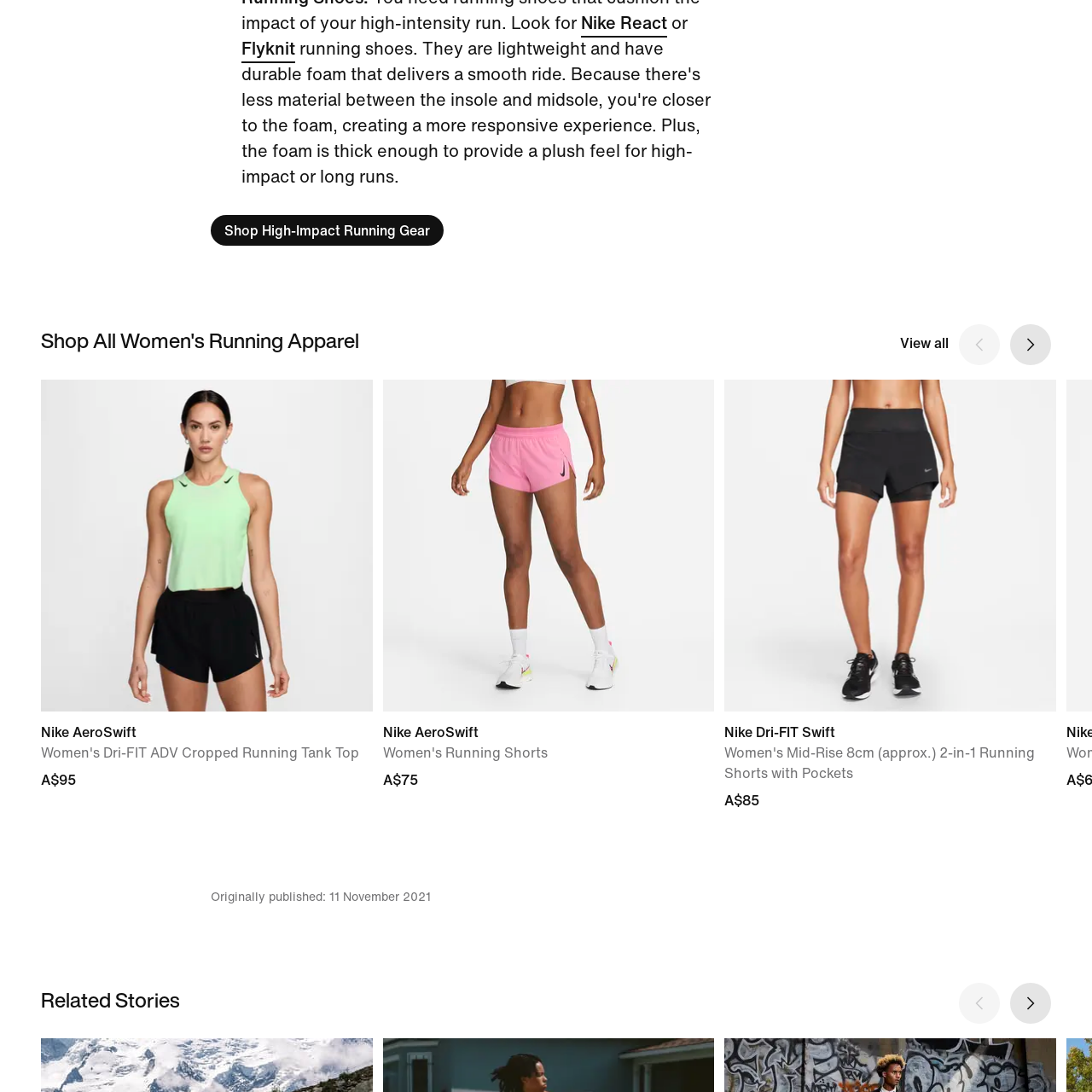What collection is the tank top part of?
Observe the image inside the red-bordered box and offer a detailed answer based on the visual details you find.

The tank top is part of the Nike AeroSwift collection, which is known for blending style with functionality in athletic wear, making it ideal for comfort and ventilation during warm-weather activities.